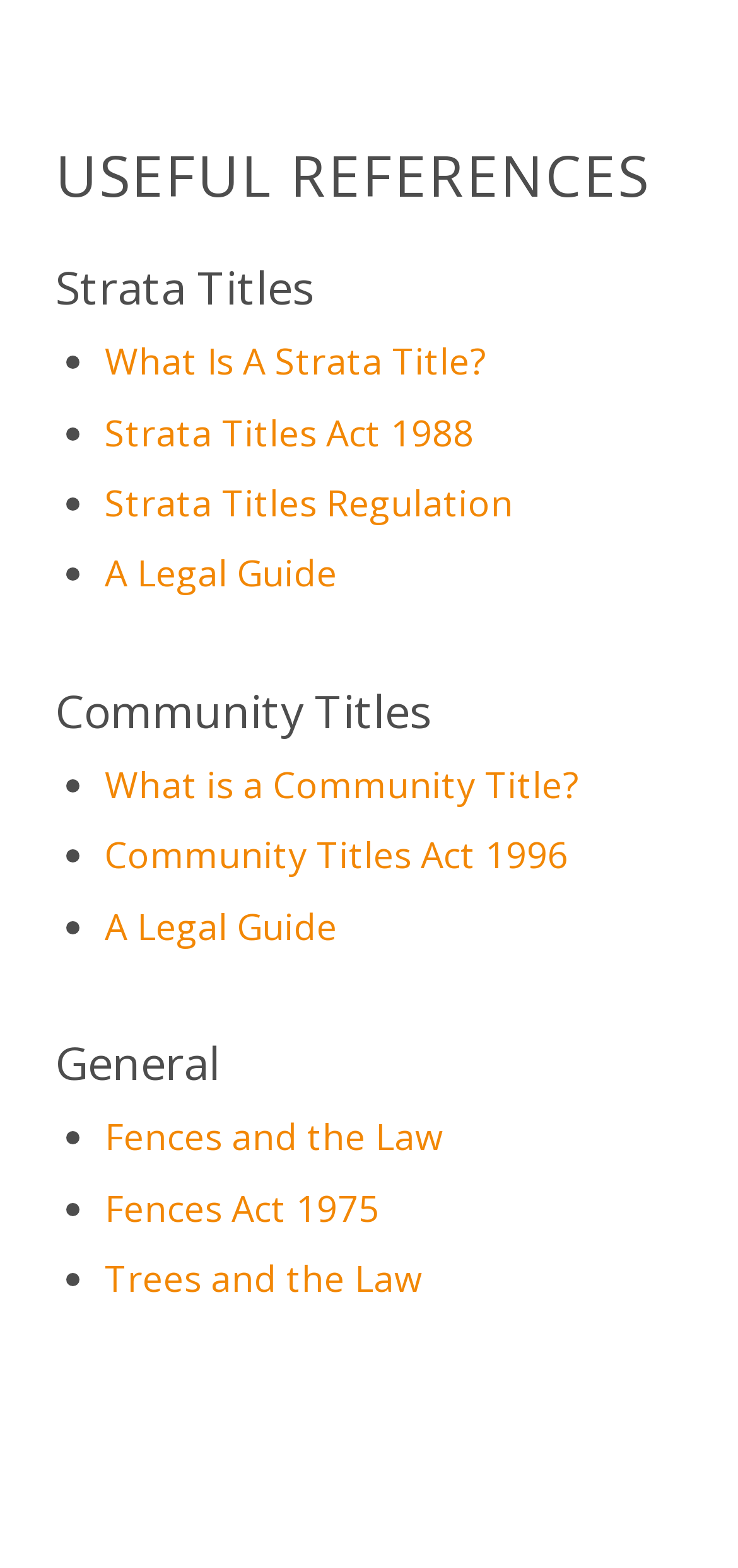Find the bounding box coordinates of the element's region that should be clicked in order to follow the given instruction: "Read about Fences and the Law". The coordinates should consist of four float numbers between 0 and 1, i.e., [left, top, right, bottom].

[0.142, 0.71, 0.601, 0.741]